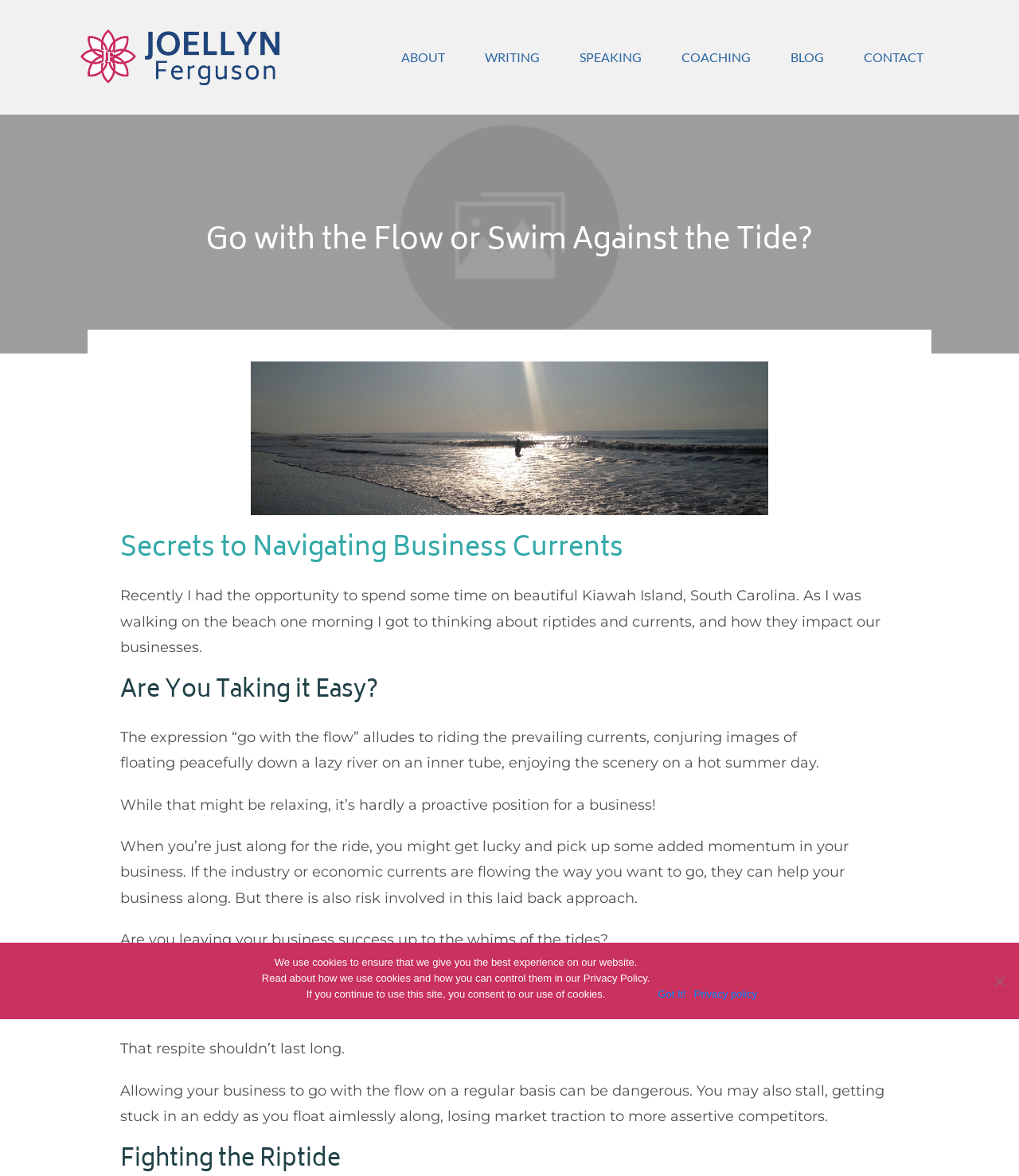Answer the question briefly using a single word or phrase: 
What is the topic of the article?

Business and currents